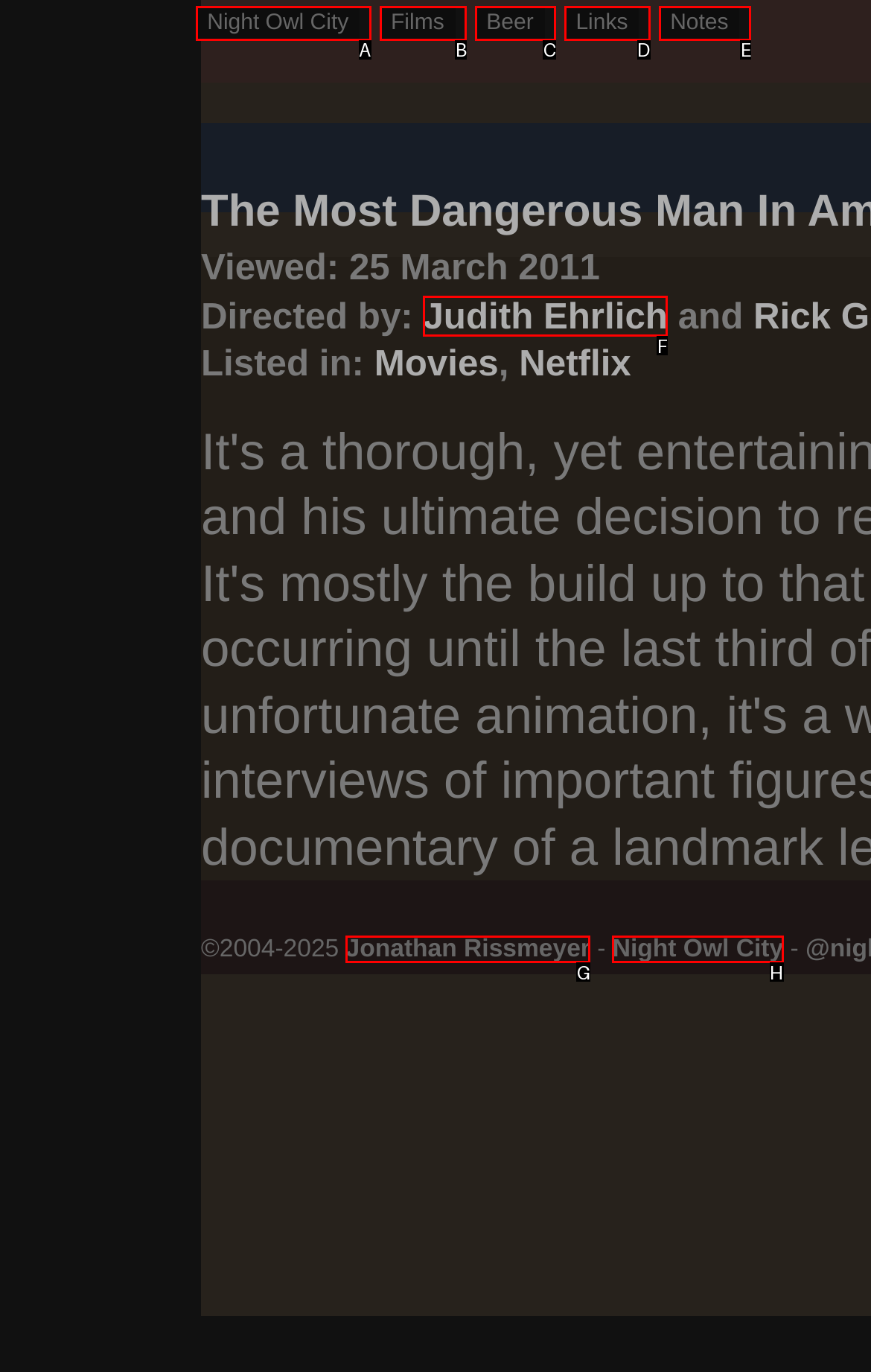Identify which HTML element matches the description: Night Owl City. Answer with the correct option's letter.

A